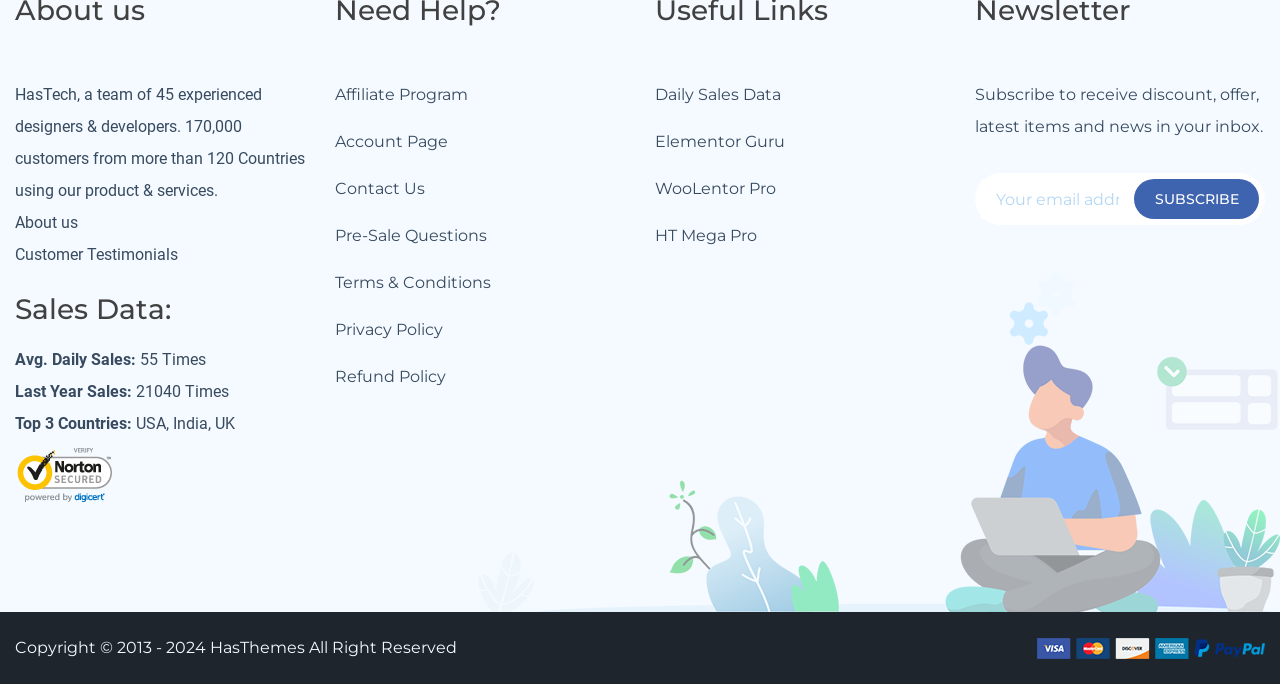Determine the bounding box coordinates for the region that must be clicked to execute the following instruction: "Visit the Affiliate Program page".

[0.262, 0.116, 0.366, 0.163]